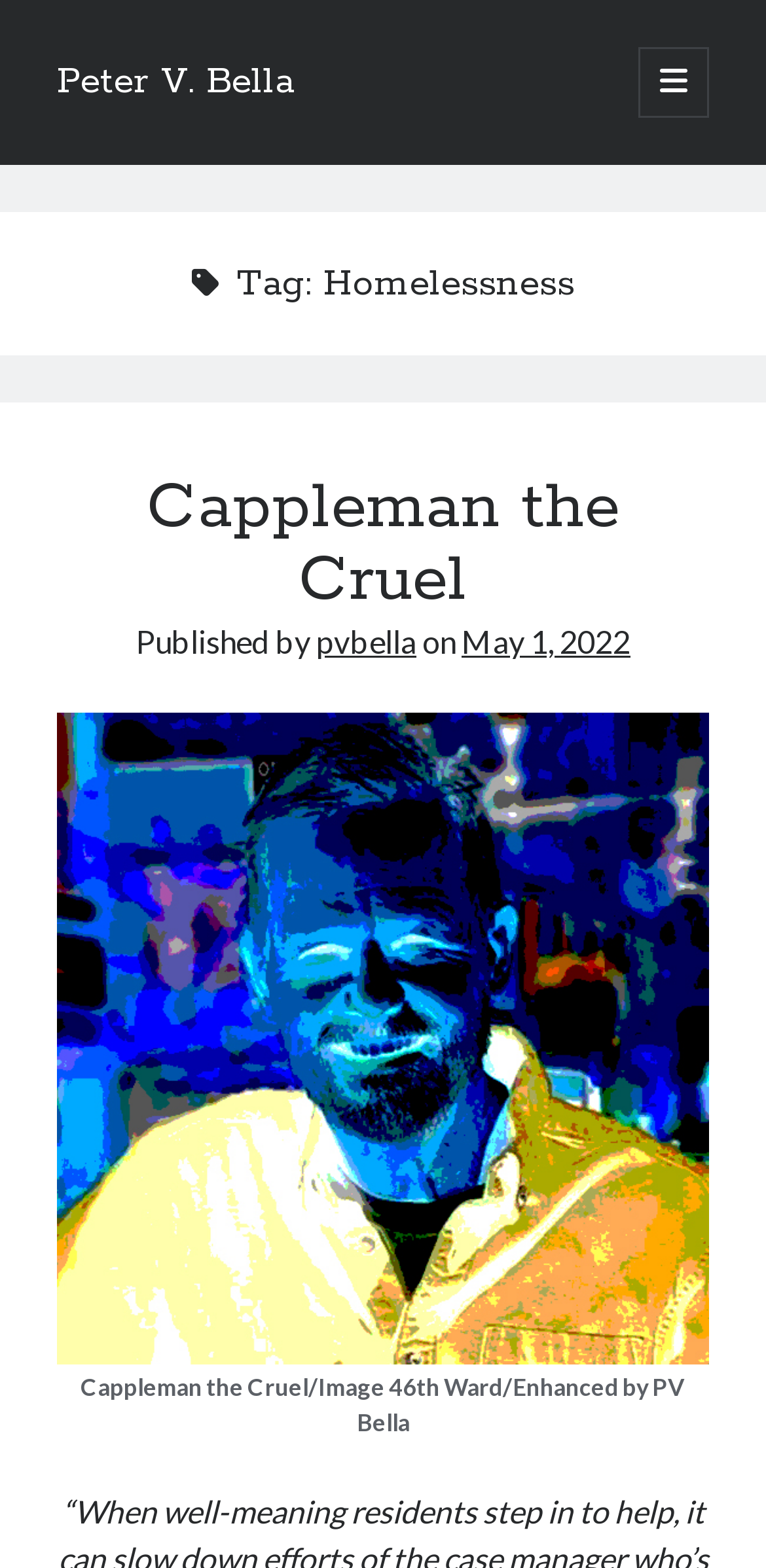What is the category of the article?
Answer the question with as much detail as possible.

The category of the article can be found in the heading section where it says 'Tag: Homelessness'. This indicates that the article or post is related to the topic of homelessness.